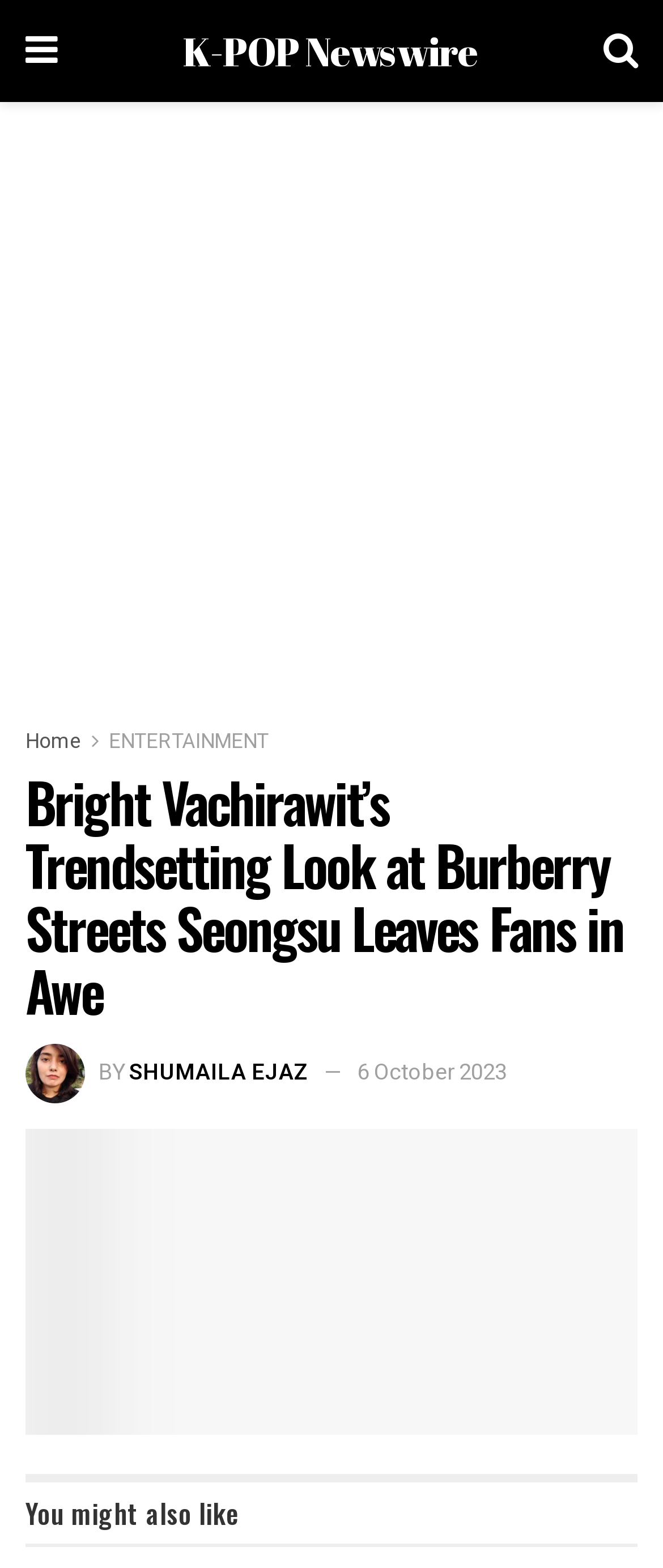Please specify the bounding box coordinates in the format (top-left x, top-left y, bottom-right x, bottom-right y), with all values as floating point numbers between 0 and 1. Identify the bounding box of the UI element described by: ENTERTAINMENT

[0.164, 0.463, 0.405, 0.482]